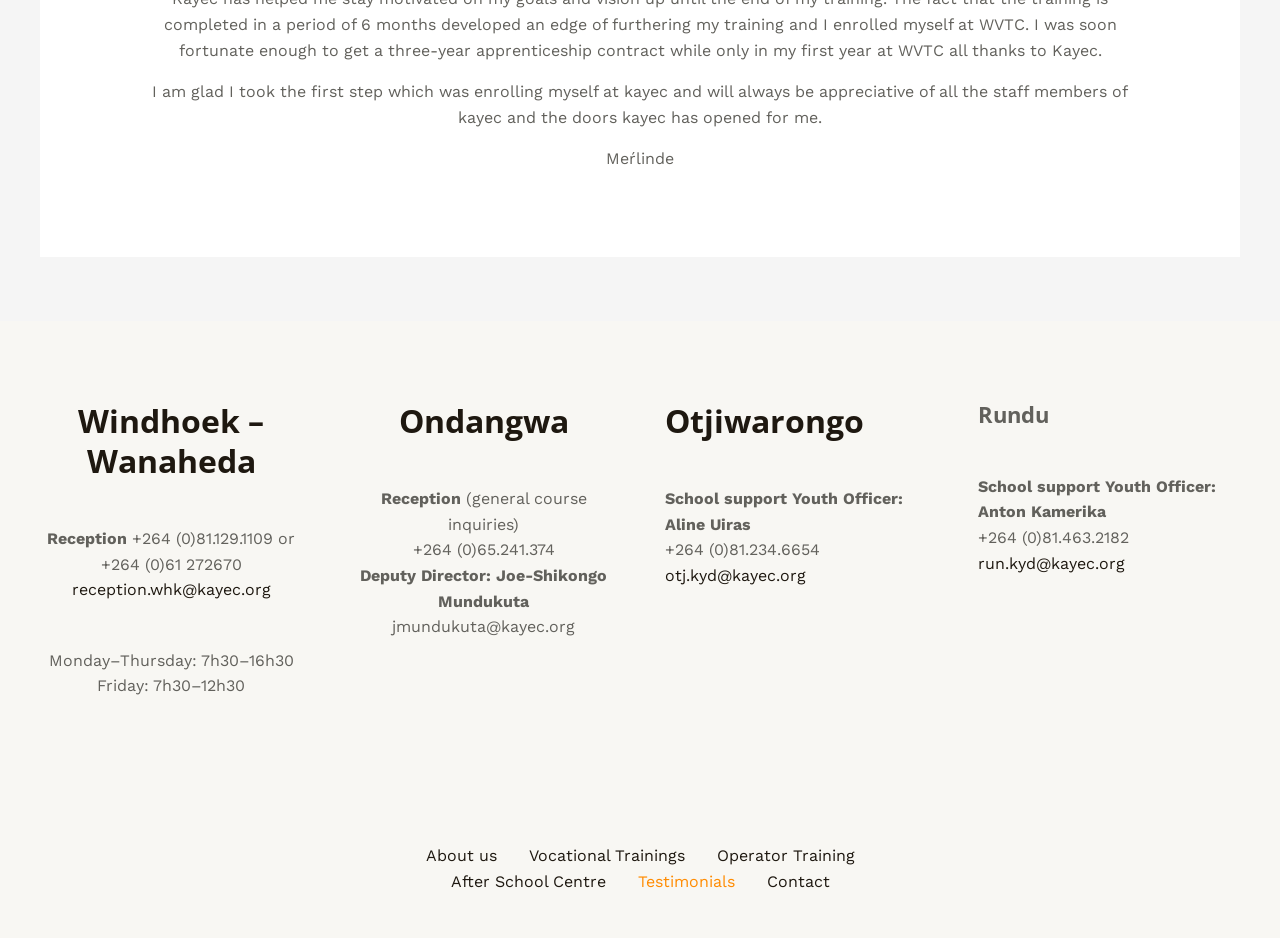Answer the following query concisely with a single word or phrase:
What is the name of the person who is glad they took the first step?

Meŕlinde